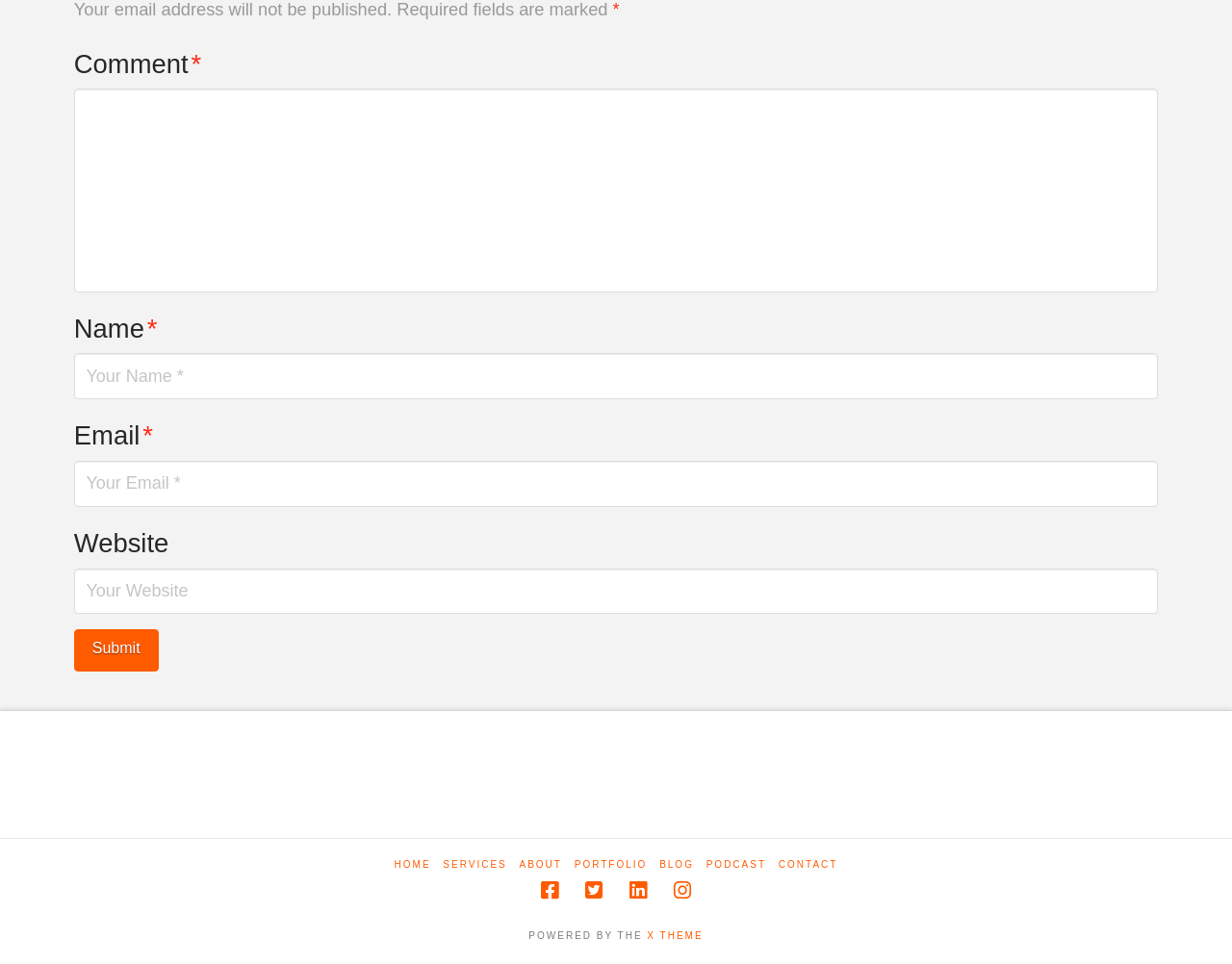Find the bounding box of the UI element described as follows: "parent_node: Comment * name="ea4b35316a"".

[0.06, 0.092, 0.94, 0.303]